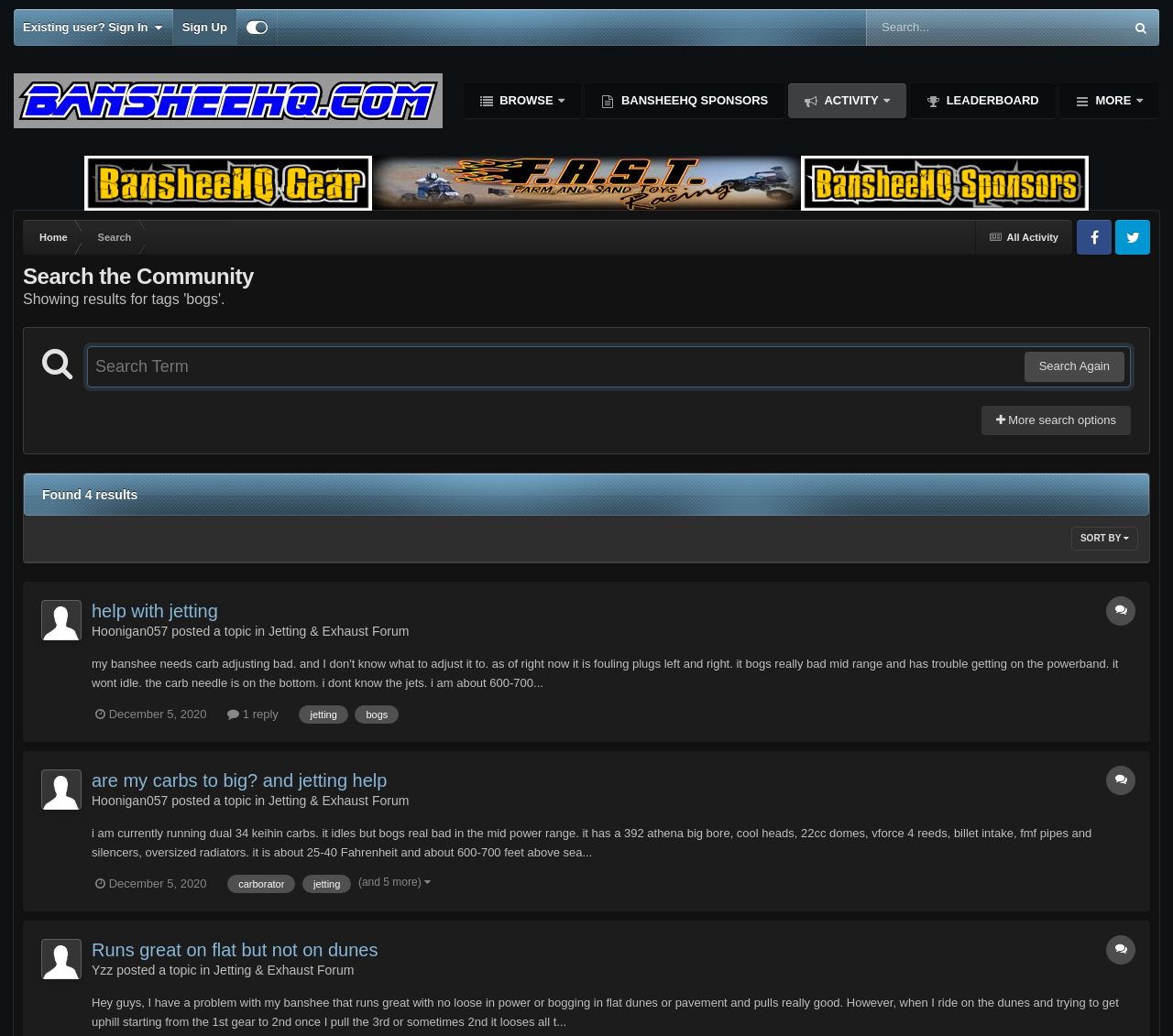Given the description of the UI element: "Leadership", predict the bounding box coordinates in the form of [left, top, right, bottom], with each value being a float between 0 and 1.

None